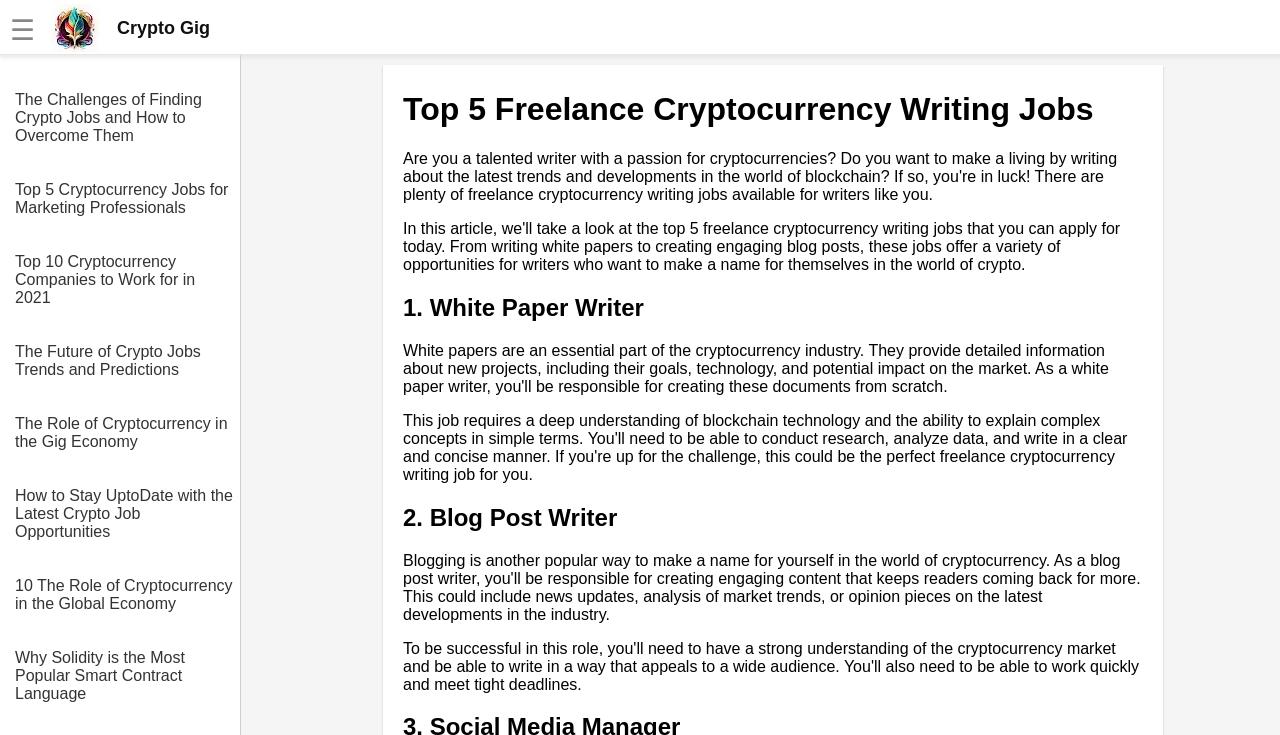Please give a concise answer to this question using a single word or phrase: 
How many links are above the main heading?

6